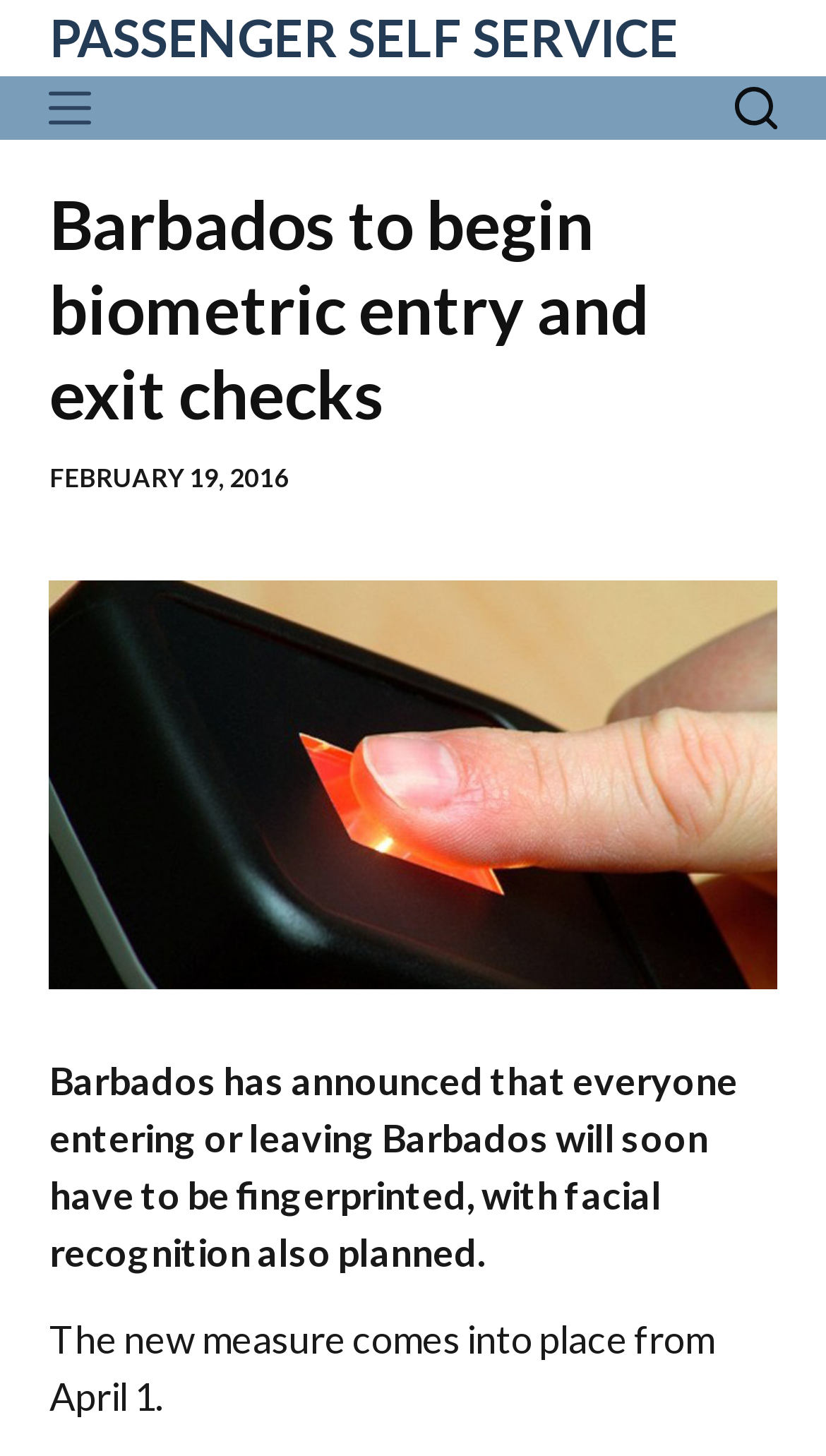Detail the webpage's structure and highlights in your description.

The webpage is about an article titled "Barbados to begin biometric entry and exit checks" with a focus on PASSENGER SELF SERVICE. At the top, there is a link to "Skip to content" on the left side, followed by a link to "PASSENGER SELF SERVICE" that spans most of the top section. There are two buttons on either side of the top section, with no text.

Below the top section, there is a header with a heading that repeats the article title. The header also contains a time element showing the date "FEBRUARY 19, 2016". 

Under the header, there is a figure that takes up most of the width. Below the figure, there are two paragraphs of text. The first paragraph explains that Barbados will soon require fingerprinting and facial recognition for everyone entering or leaving the country. The second paragraph states that this new measure will come into effect from April 1.

At the bottom of the page, there is a footer section with a navigation menu that contains seven menu items: NEWS, PRE-TRIP, IN-TRIP, POST-TRIP, NEW TECH, GREEN, and FIRST AND LAST. To the right of the navigation menu, there is a static text element with the word "Disclaimer".